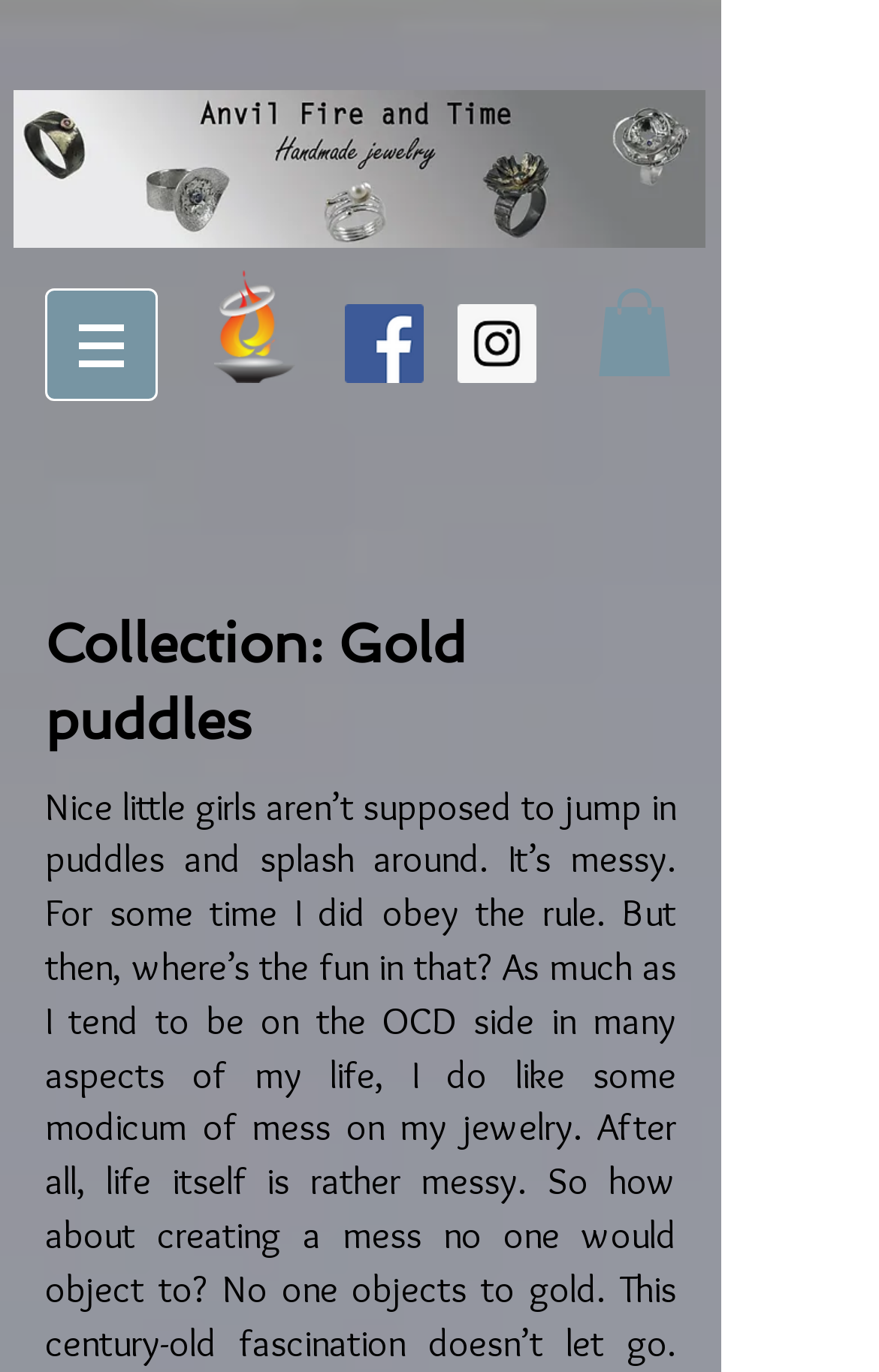What is the name of the collection?
Craft a detailed and extensive response to the question.

I found the answer by looking at the heading element on the webpage, which says 'Collection: Gold puddles'. This suggests that the collection being referred to is called 'Gold puddles'.